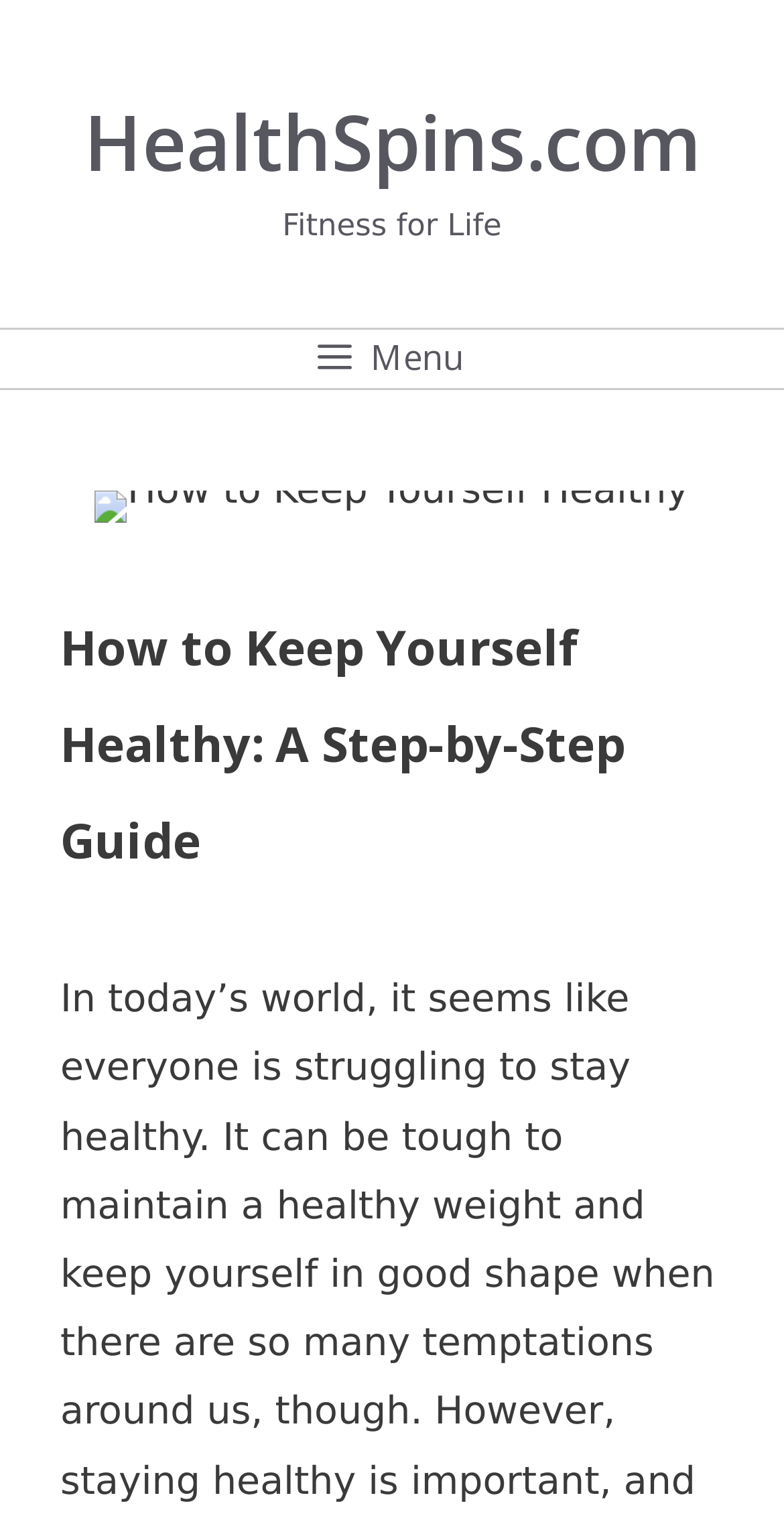Based on the image, give a detailed response to the question: What is the main topic of the webpage?

The main topic of the webpage can be inferred from the heading 'How to Keep Yourself Healthy: A Step-by-Step Guide' which is located in the primary content section of the webpage.